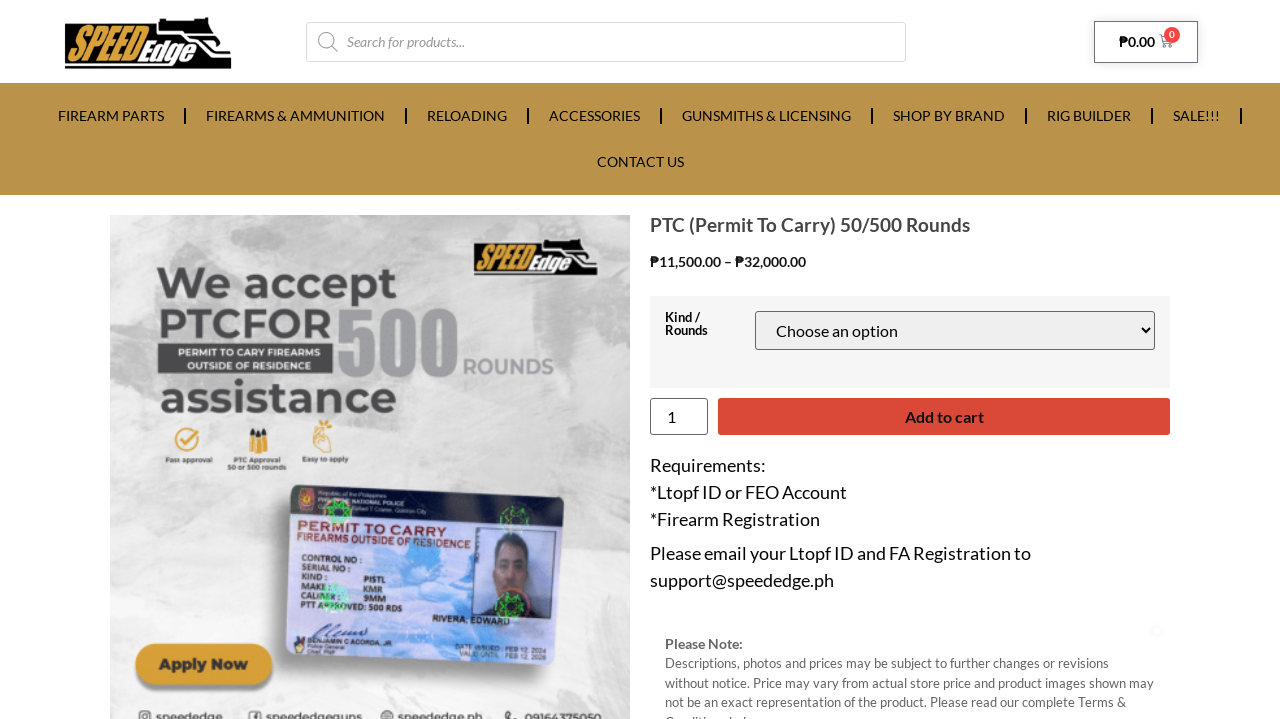Determine the bounding box coordinates of the clickable region to follow the instruction: "Click on FIREARM PARTS".

[0.03, 0.129, 0.144, 0.193]